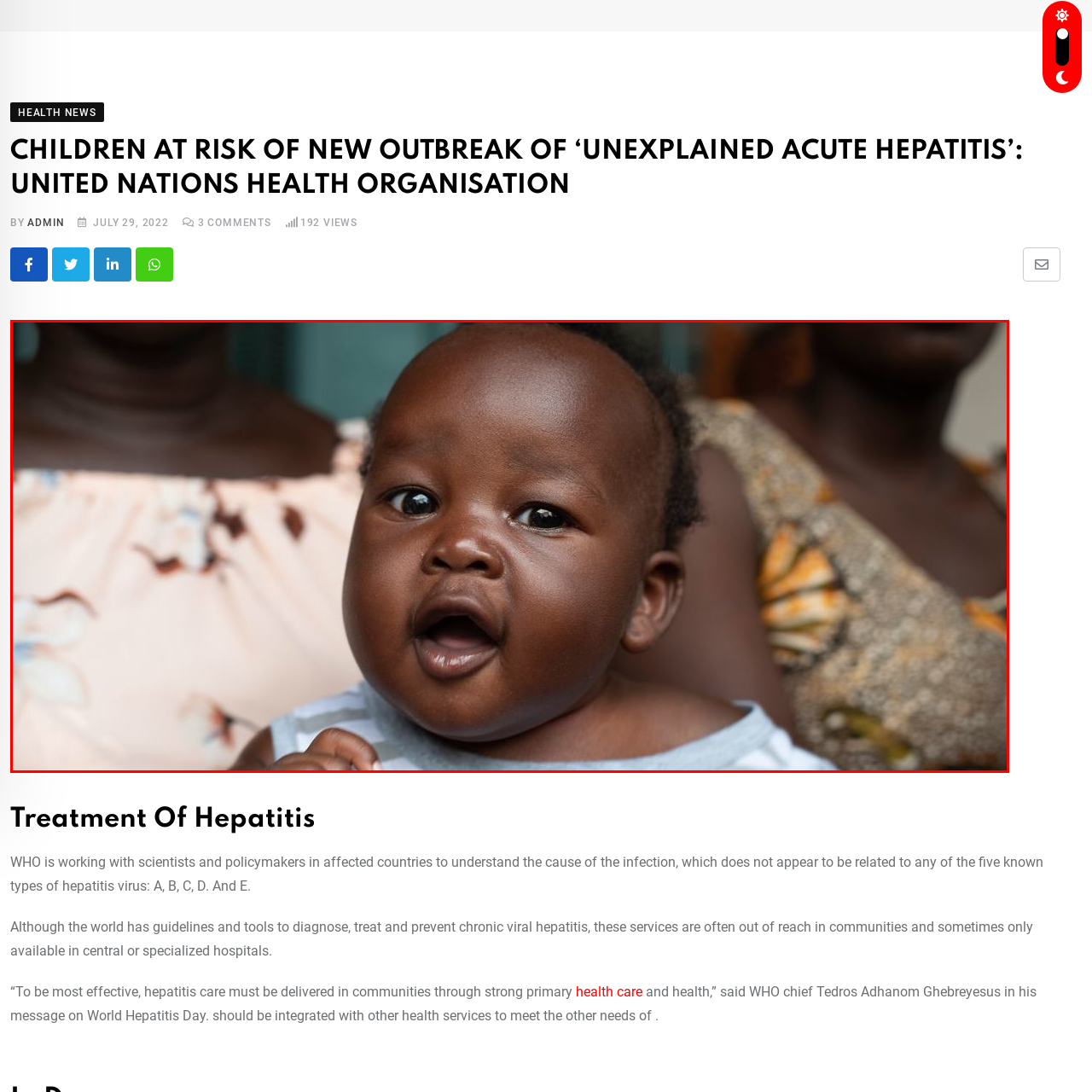Elaborate on all the details and elements present in the red-outlined area of the image.

The image captures an expressive baby with a curious gaze, sitting in the foreground. The child, wearing a light striped outfit, has a joyful expression, with their mouth open as if in mid-sentence or laughter. Behind the baby, two adults are partially visible, dressed in floral and patterned attire, suggesting a warm and familial environment. This portrait emphasizes the innocence and vitality of childhood against the backdrop of community and close family ties. The focus on the child enhances the theme of health and wellbeing, resonating with recent discussions about children's health risks and the importance of community support as highlighted by health organizations.